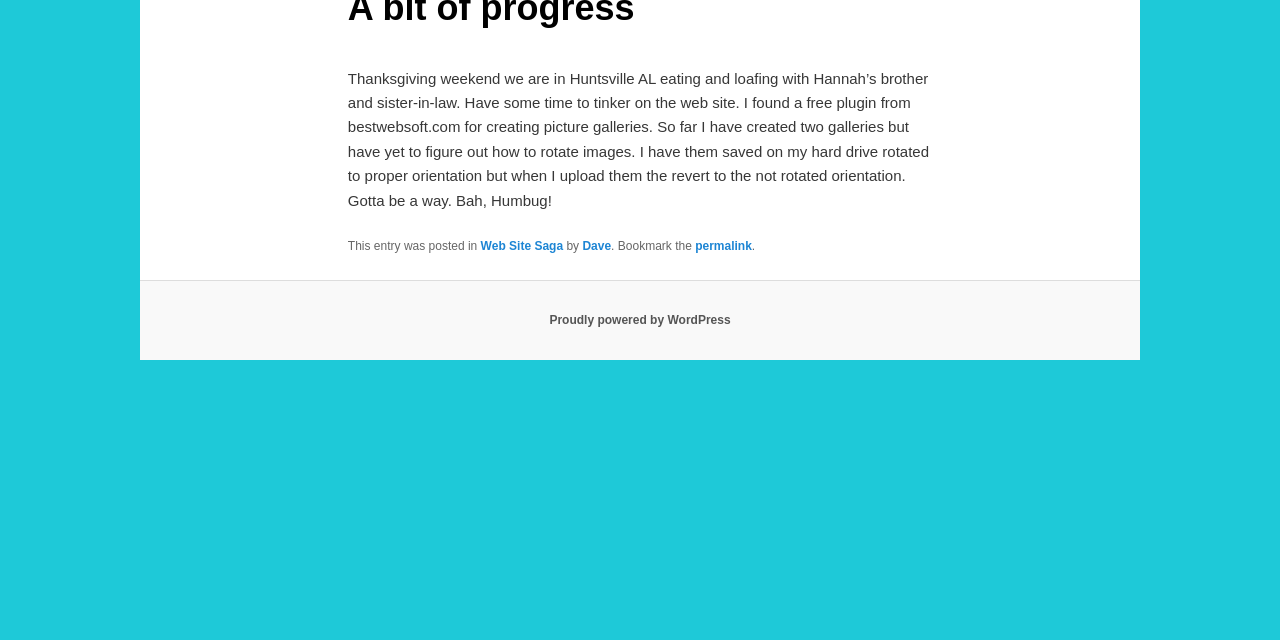Given the element description Web Site Saga, specify the bounding box coordinates of the corresponding UI element in the format (top-left x, top-left y, bottom-right x, bottom-right y). All values must be between 0 and 1.

[0.375, 0.374, 0.44, 0.396]